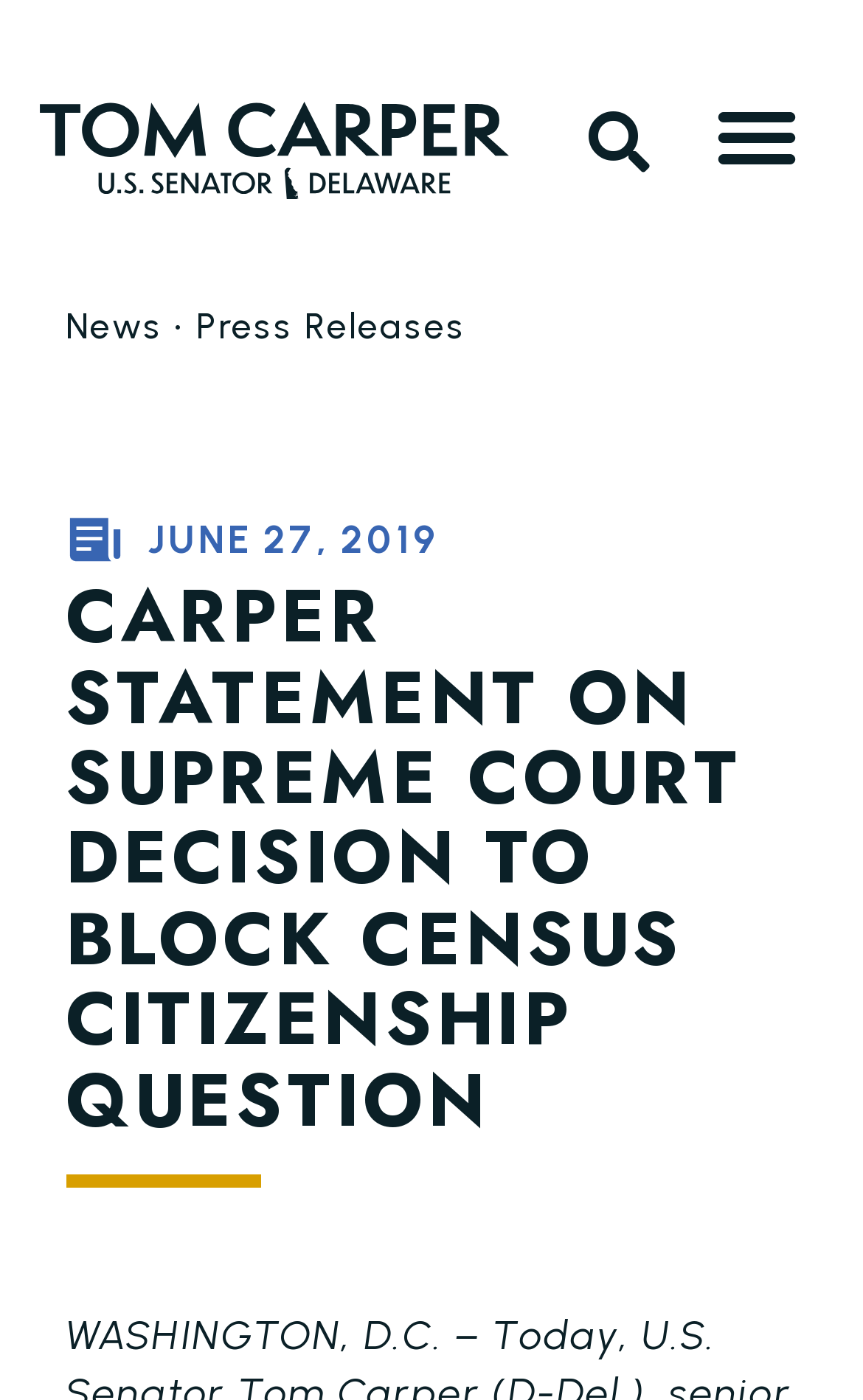Based on the image, provide a detailed response to the question:
What type of content is available on this webpage?

I found the links to 'News' and 'Press Releases' by looking at the link elements with the contents 'News' and 'Press Releases' which are located at the coordinates [0.076, 0.218, 0.188, 0.248] and [0.227, 0.218, 0.54, 0.248] respectively. This suggests that the webpage contains news and press releases.